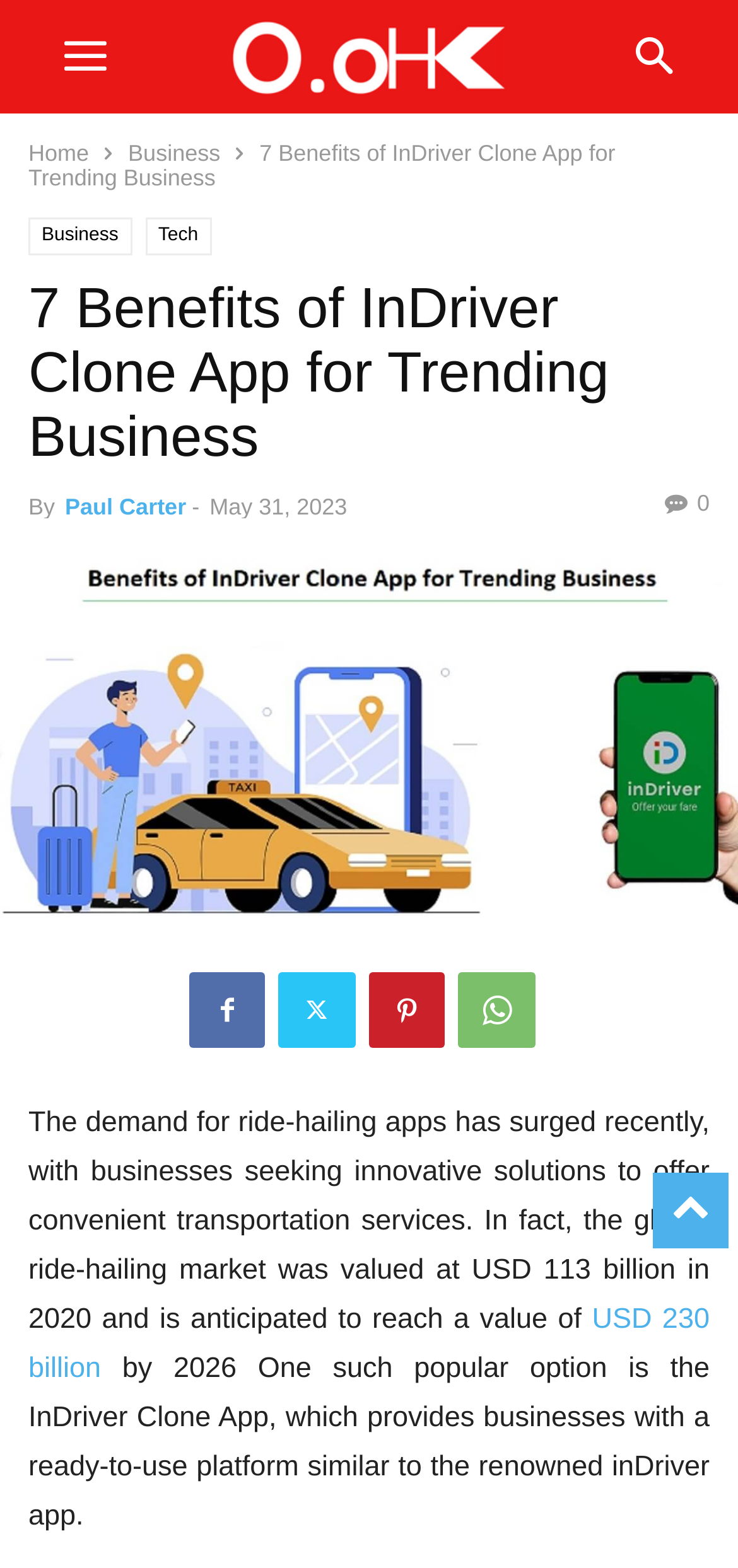Determine the bounding box of the UI element mentioned here: "Paul Carter". The coordinates must be in the format [left, top, right, bottom] with values ranging from 0 to 1.

[0.088, 0.315, 0.252, 0.332]